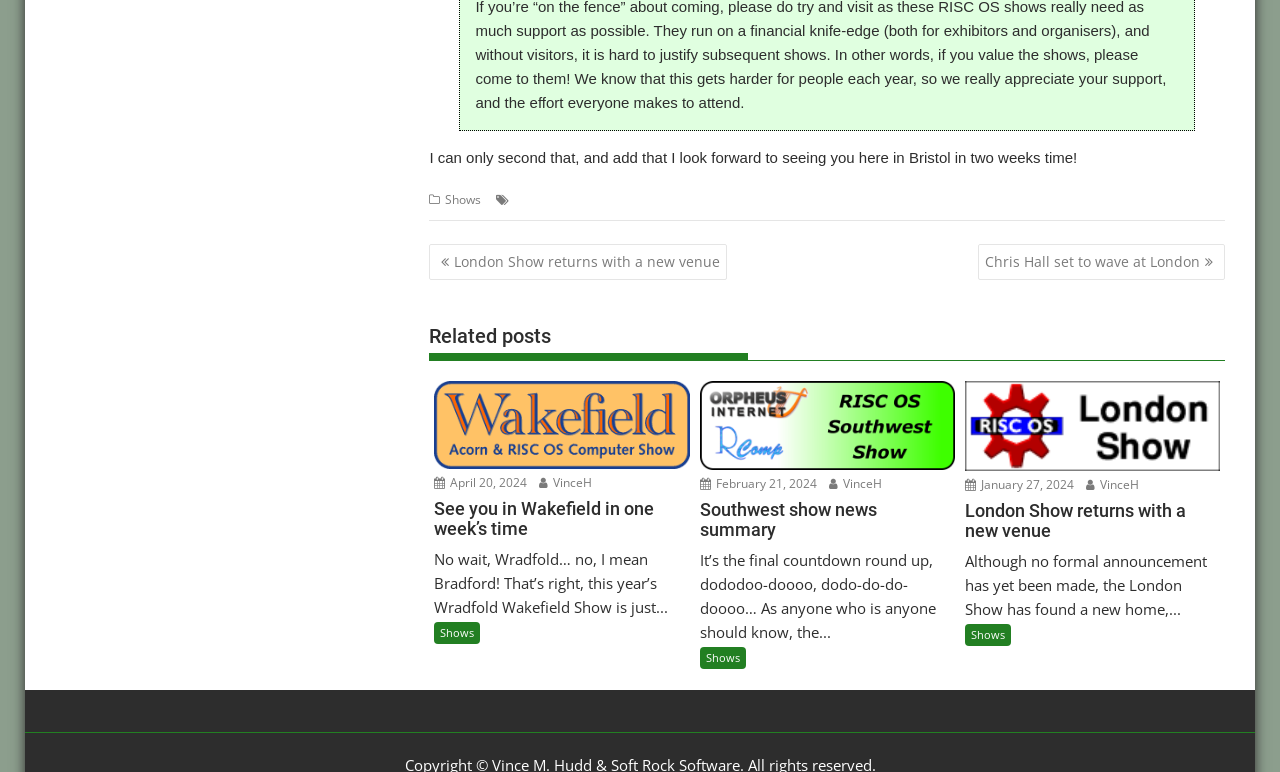Who is the author of the posts?
Refer to the image and respond with a one-word or short-phrase answer.

VinceH